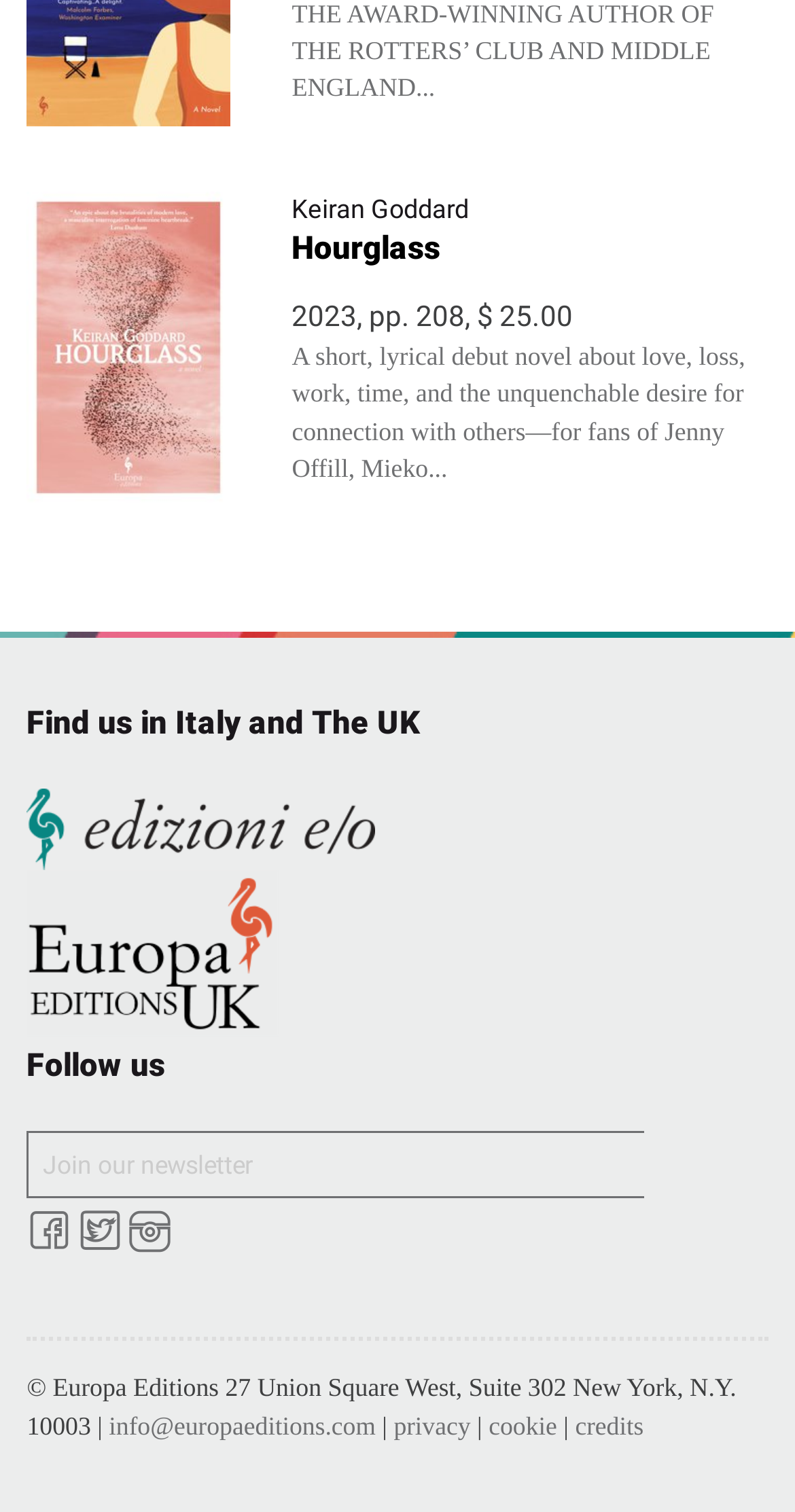Highlight the bounding box coordinates of the element that should be clicked to carry out the following instruction: "Follow on Facebook". The coordinates must be given as four float numbers ranging from 0 to 1, i.e., [left, top, right, bottom].

[0.098, 0.807, 0.154, 0.828]